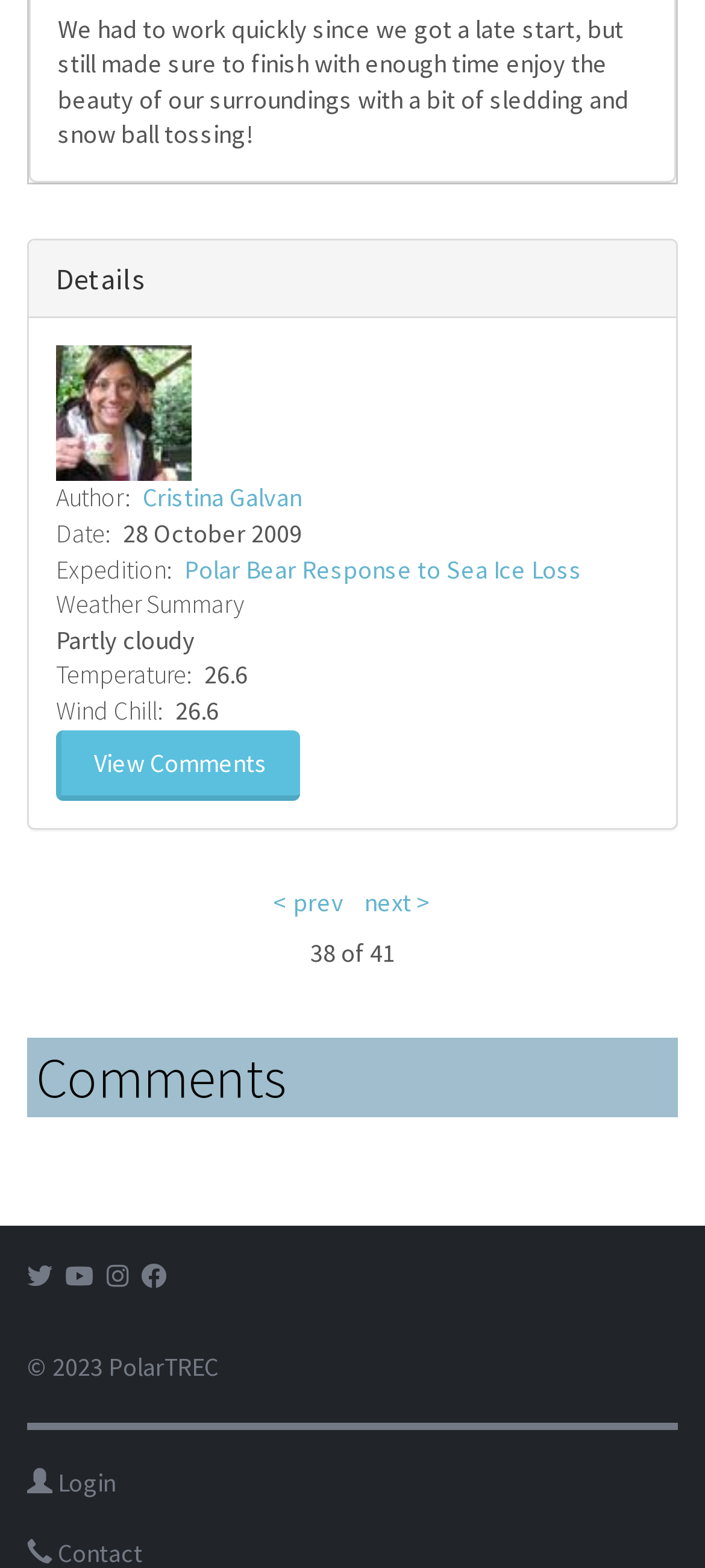Determine the bounding box coordinates for the element that should be clicked to follow this instruction: "view journal details". The coordinates should be given as four float numbers between 0 and 1, in the format [left, top, right, bottom].

[0.041, 0.153, 0.959, 0.202]